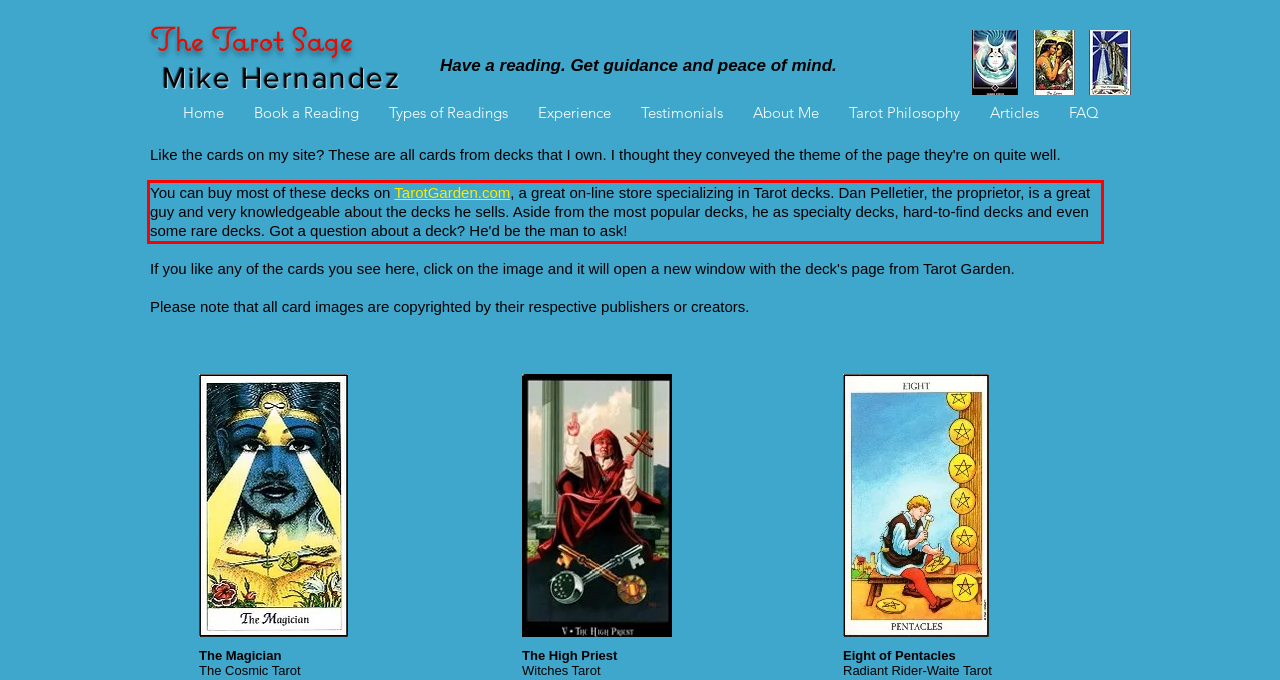Please examine the webpage screenshot and extract the text within the red bounding box using OCR.

You can buy most of these decks on TarotGarden.com, a great on-line store specializing in Tarot decks. Dan Pelletier, the proprietor, is a great guy and very knowledgeable about the decks he sells. Aside from the most popular decks, he as specialty decks, hard-to-find decks and even some rare decks. Got a question about a deck? He'd be the man to ask!